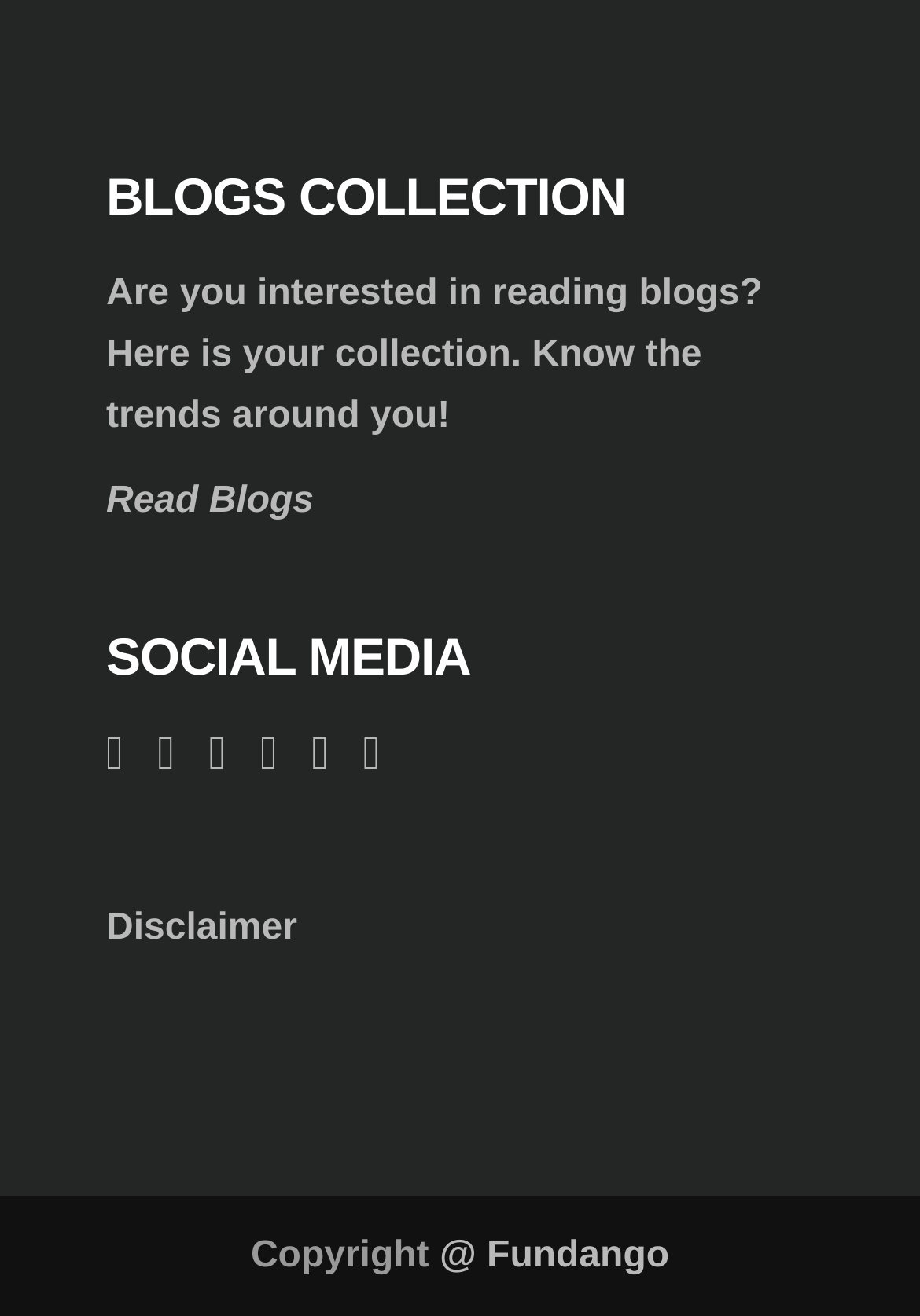How many social media links are available?
Give a single word or phrase as your answer by examining the image.

6